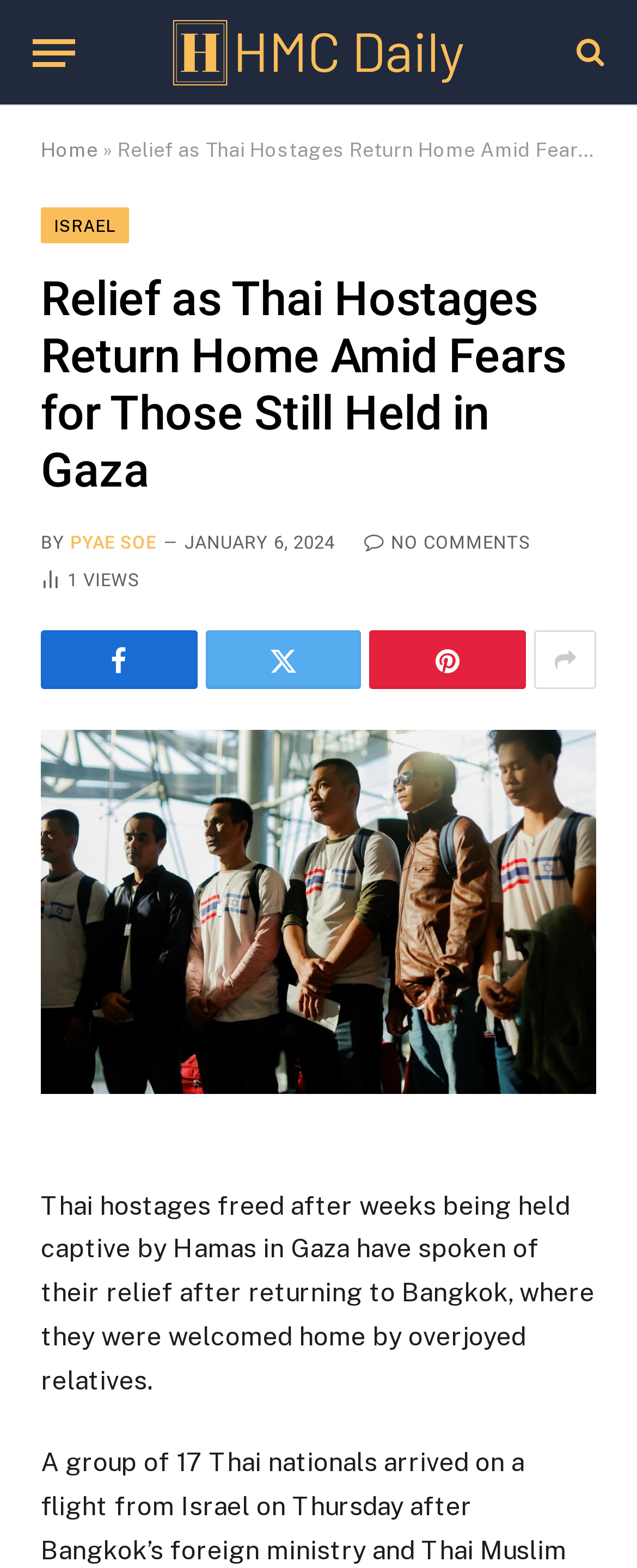Who wrote the article?
Using the image as a reference, give an elaborate response to the question.

The author of the article can be found below the title of the article, where it says 'BY PYAE SOE'.